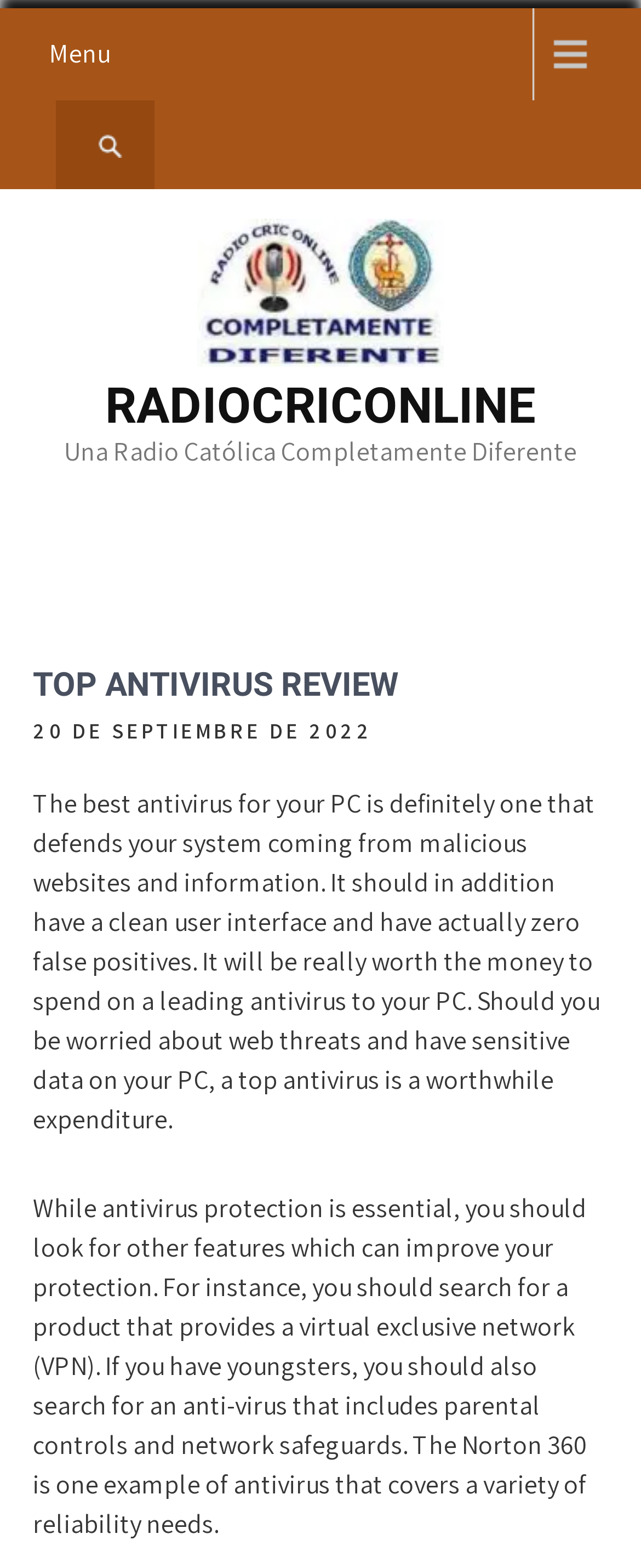Reply to the question with a single word or phrase:
What additional feature should antivirus software have?

Virtual private network (VPN)